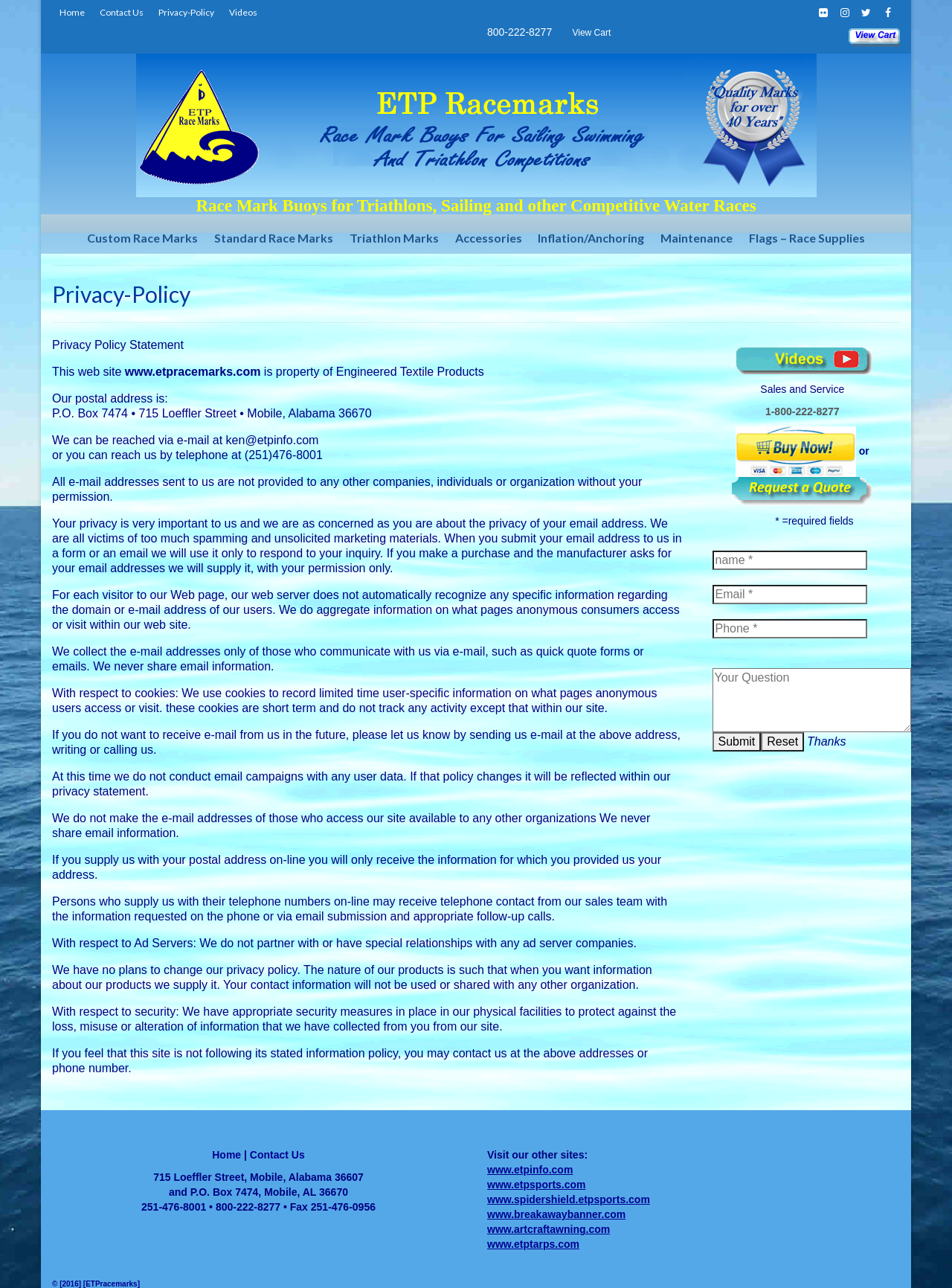Indicate the bounding box coordinates of the element that needs to be clicked to satisfy the following instruction: "Enter your name in the input field". The coordinates should be four float numbers between 0 and 1, i.e., [left, top, right, bottom].

[0.748, 0.428, 0.911, 0.443]